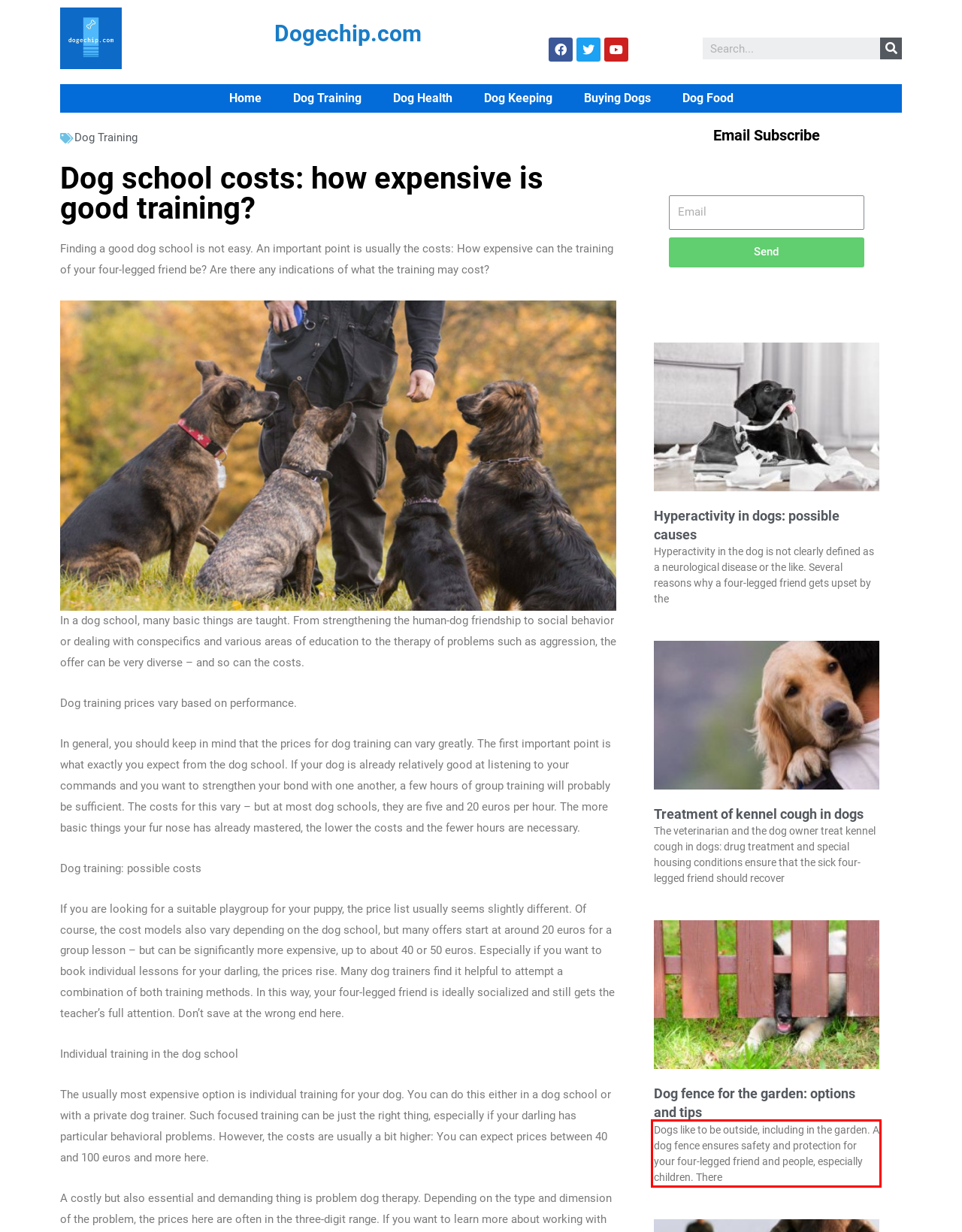You are given a screenshot showing a webpage with a red bounding box. Perform OCR to capture the text within the red bounding box.

Dogs like to be outside, including in the garden. A dog fence ensures safety and protection for your four-legged friend and people, especially children. There